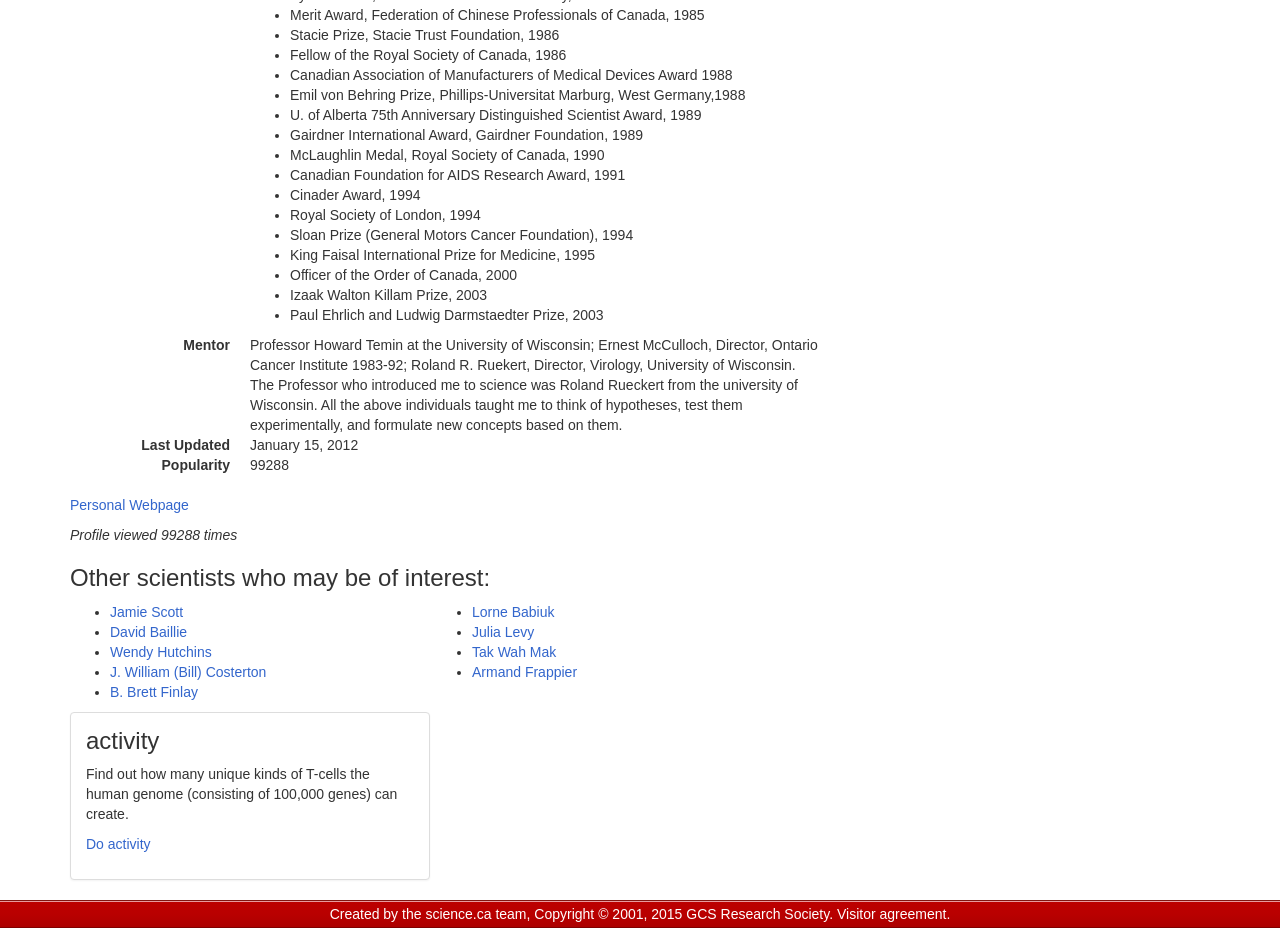Given the following UI element description: "Visitor agreement", find the bounding box coordinates in the webpage screenshot.

[0.654, 0.976, 0.739, 0.993]